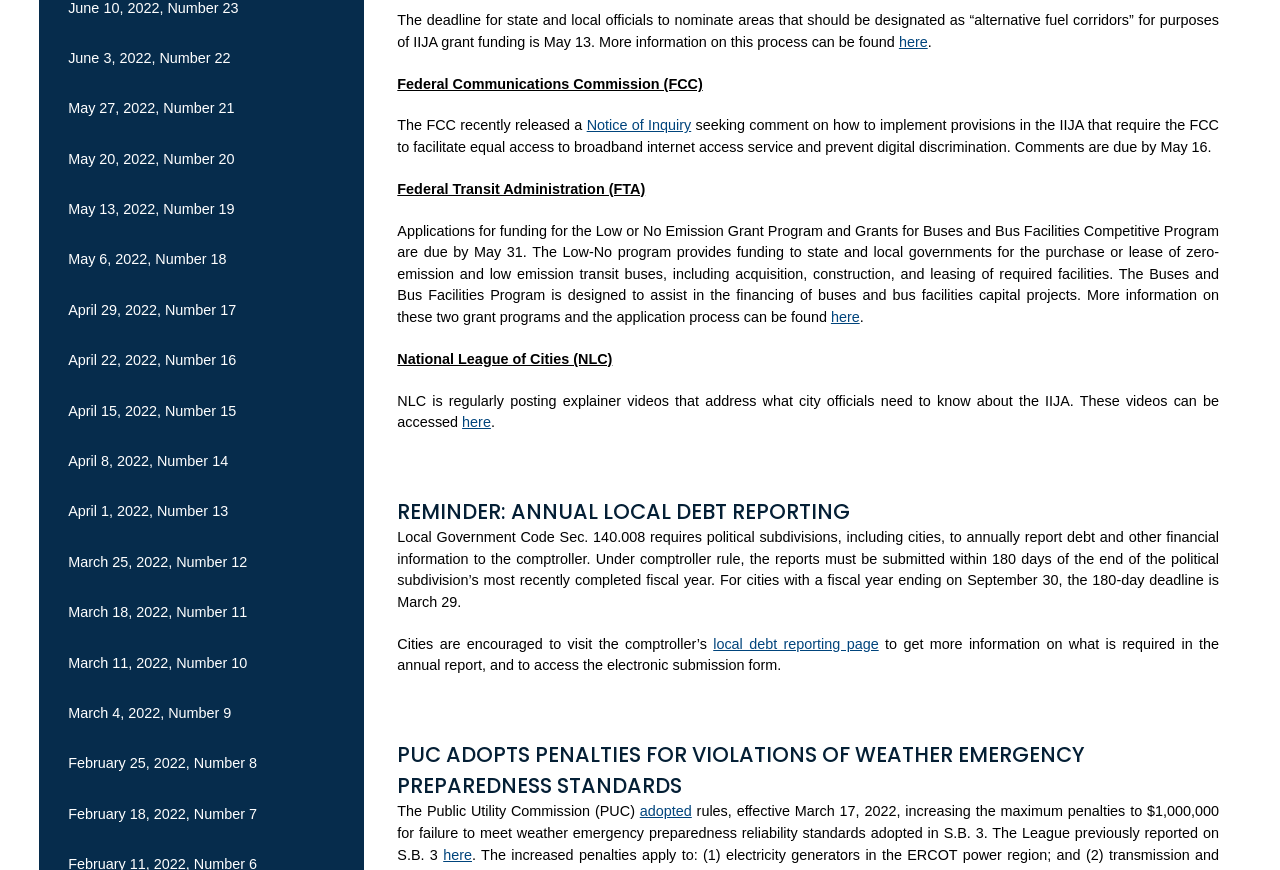Locate the bounding box coordinates of the segment that needs to be clicked to meet this instruction: "Log in to the site".

None